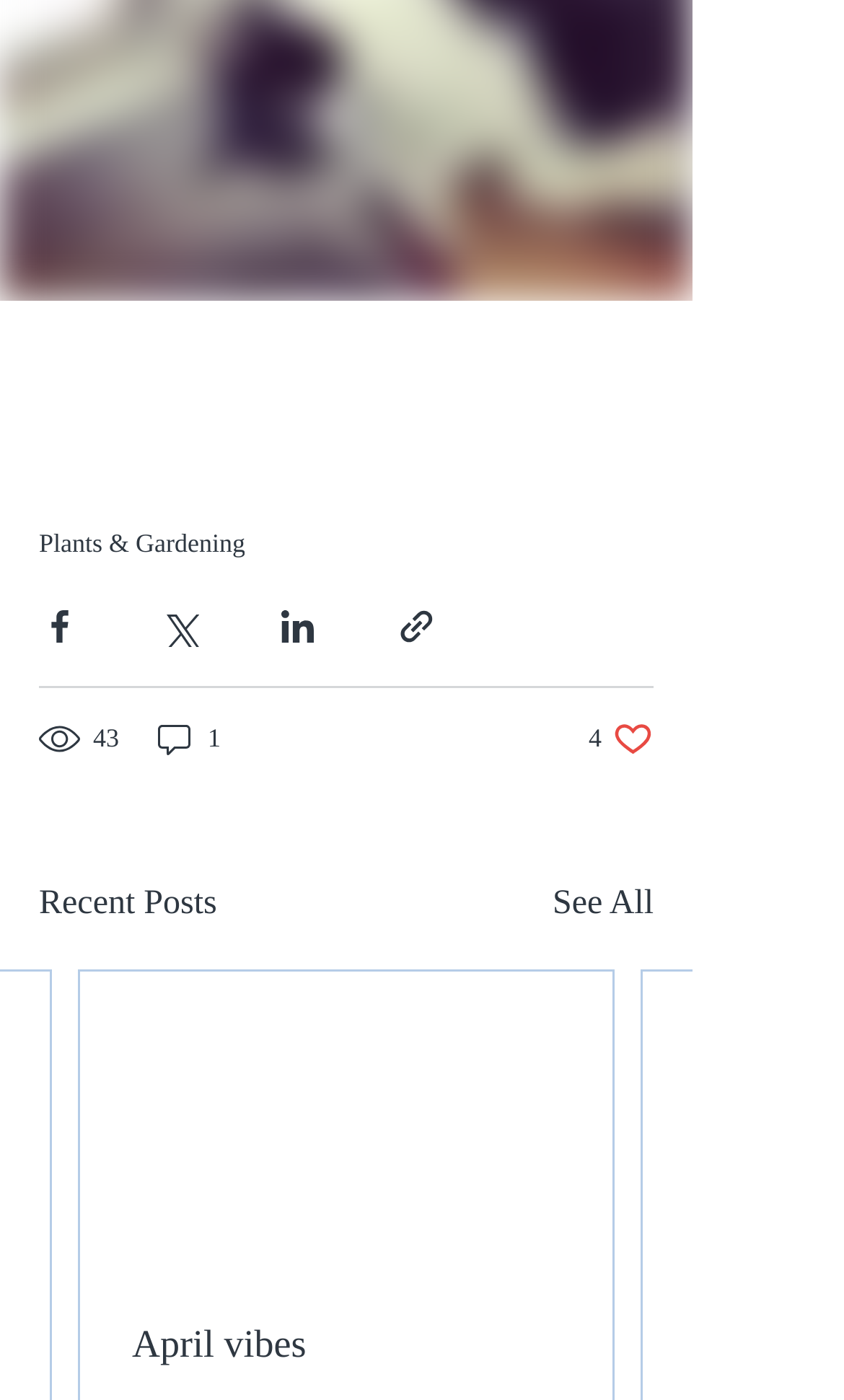Refer to the element description 43 and identify the corresponding bounding box in the screenshot. Format the coordinates as (top-left x, top-left y, bottom-right x, bottom-right y) with values in the range of 0 to 1.

[0.046, 0.513, 0.146, 0.542]